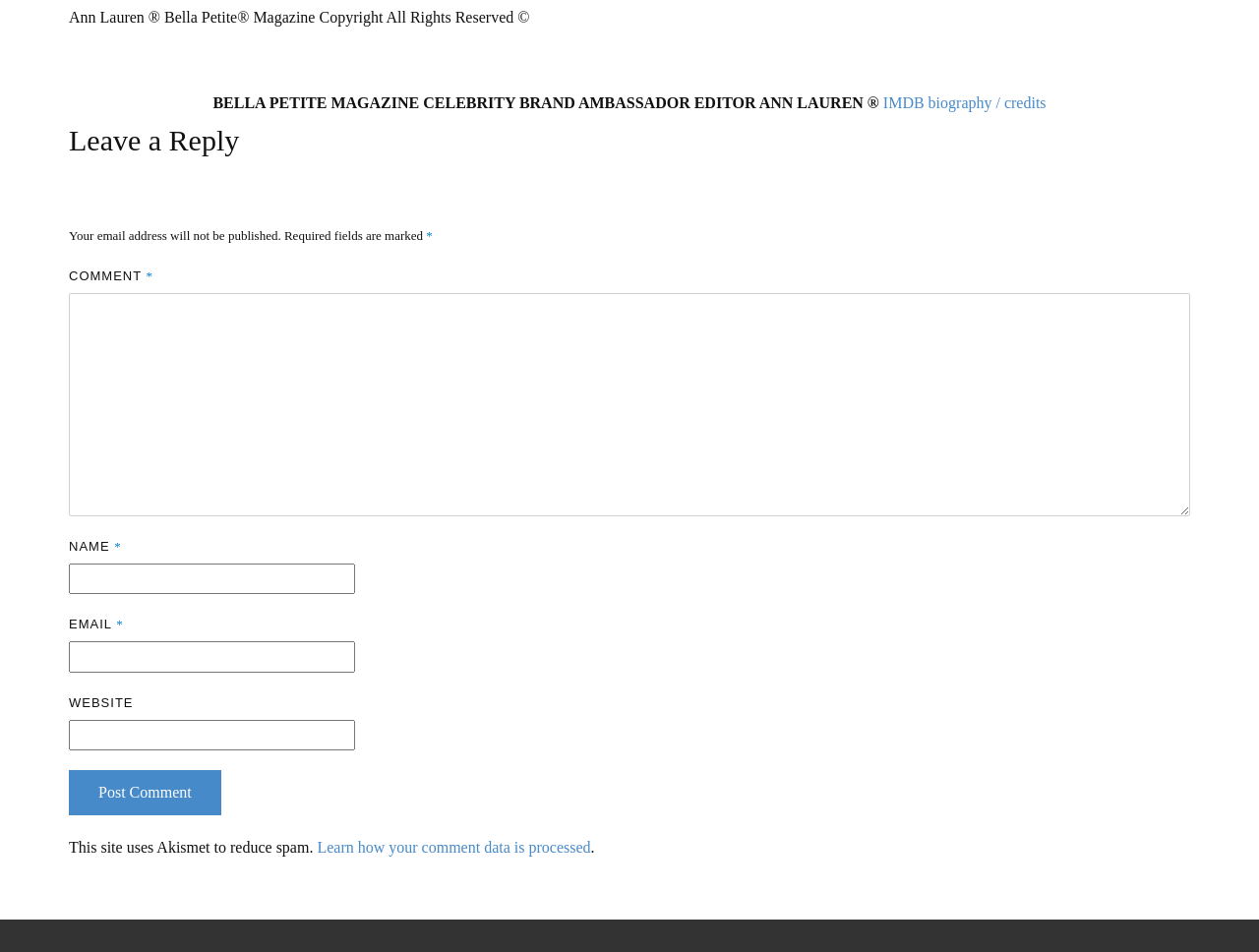How many fields are required to post a comment?
Look at the image and provide a detailed response to the question.

The required fields to post a comment are NAME, EMAIL, and COMMENT, which are indicated by the asterisk symbol next to each field.